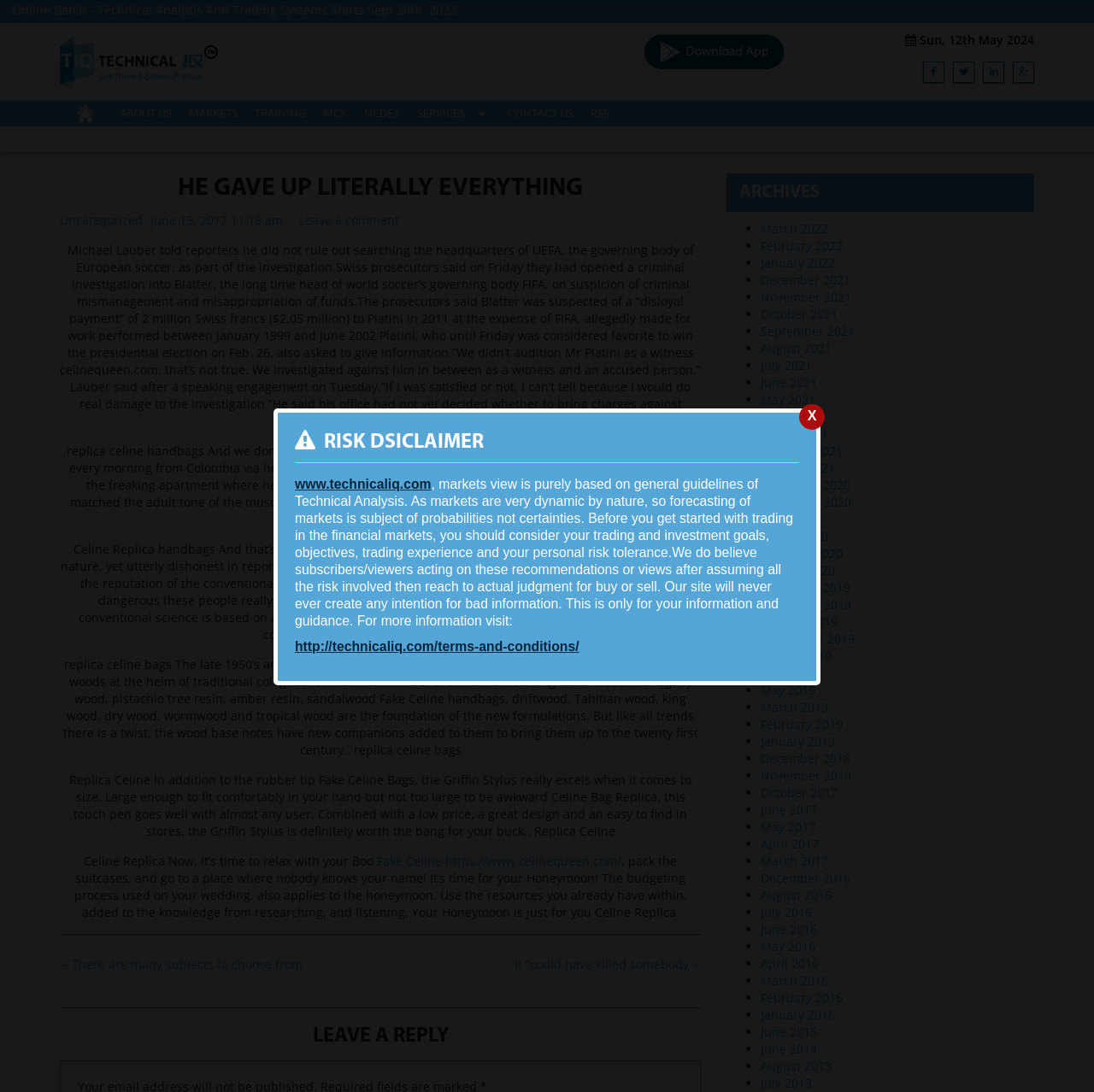Locate the bounding box coordinates of the element that should be clicked to execute the following instruction: "Visit the website celinequeen.com".

[0.407, 0.781, 0.568, 0.796]